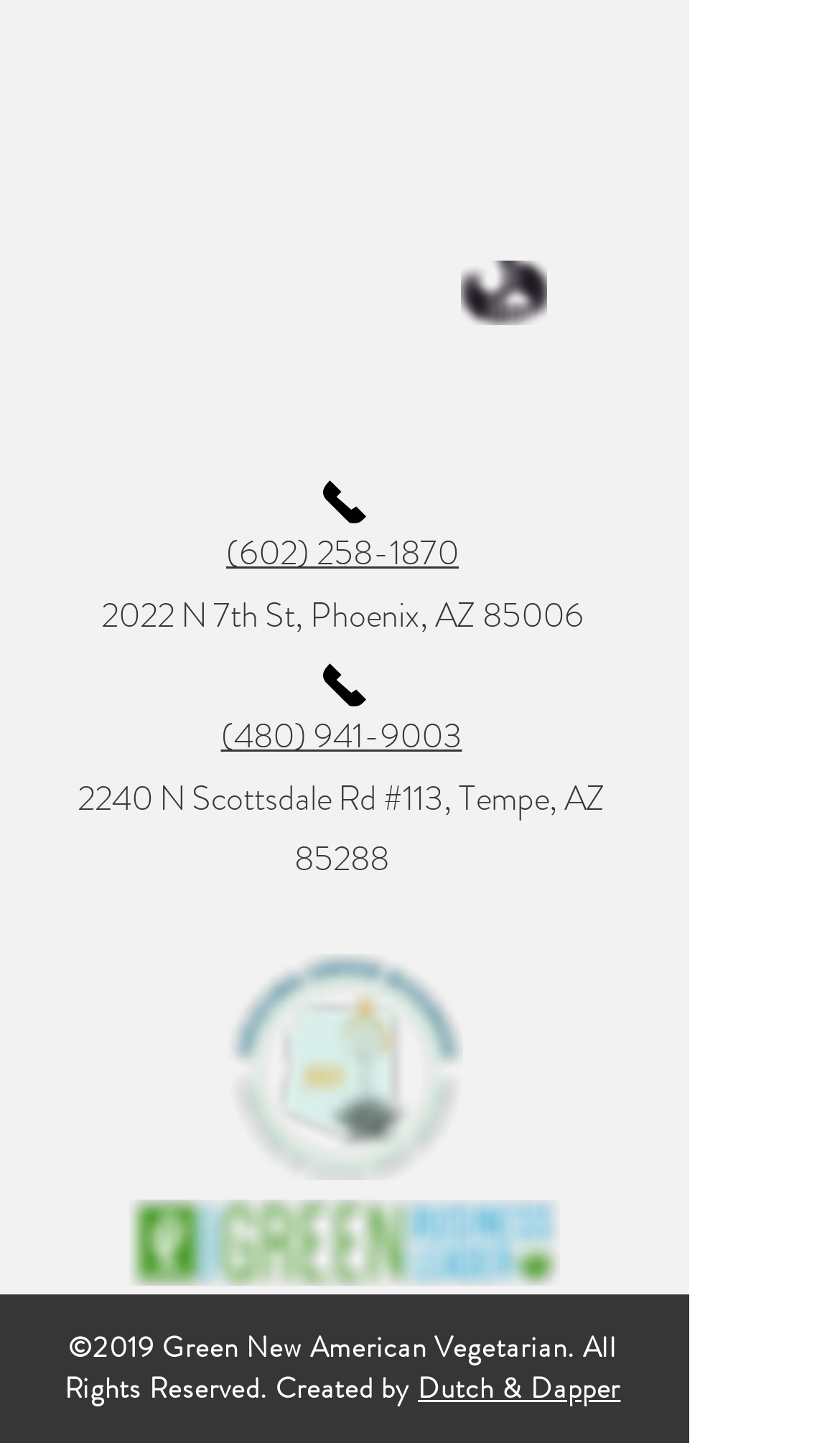What is the name of the company that created the website?
Based on the visual, give a brief answer using one word or a short phrase.

Dutch & Dapper